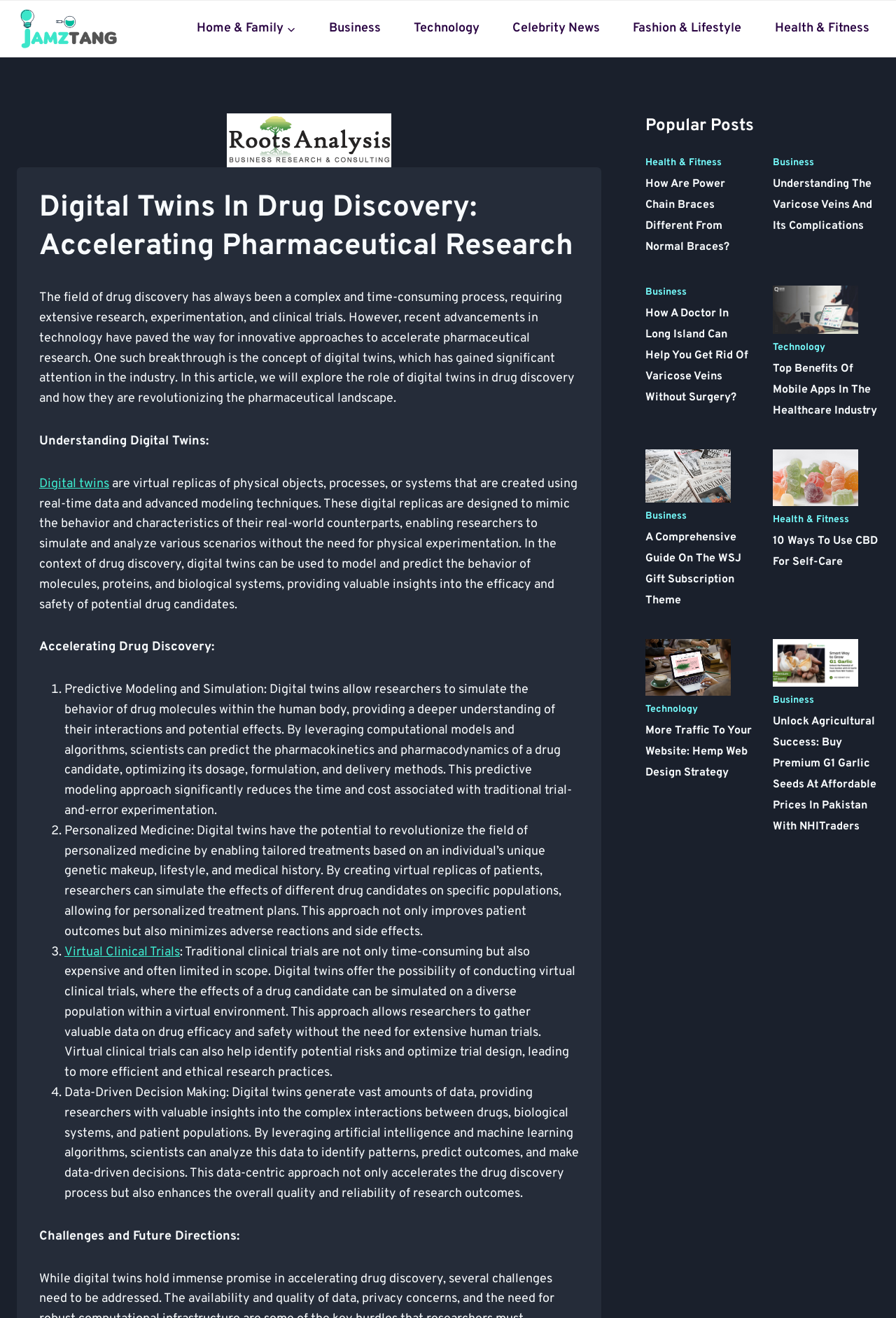Determine the bounding box coordinates for the element that should be clicked to follow this instruction: "Explore the 'Health & Fitness' section". The coordinates should be given as four float numbers between 0 and 1, in the format [left, top, right, bottom].

[0.853, 0.011, 0.981, 0.033]